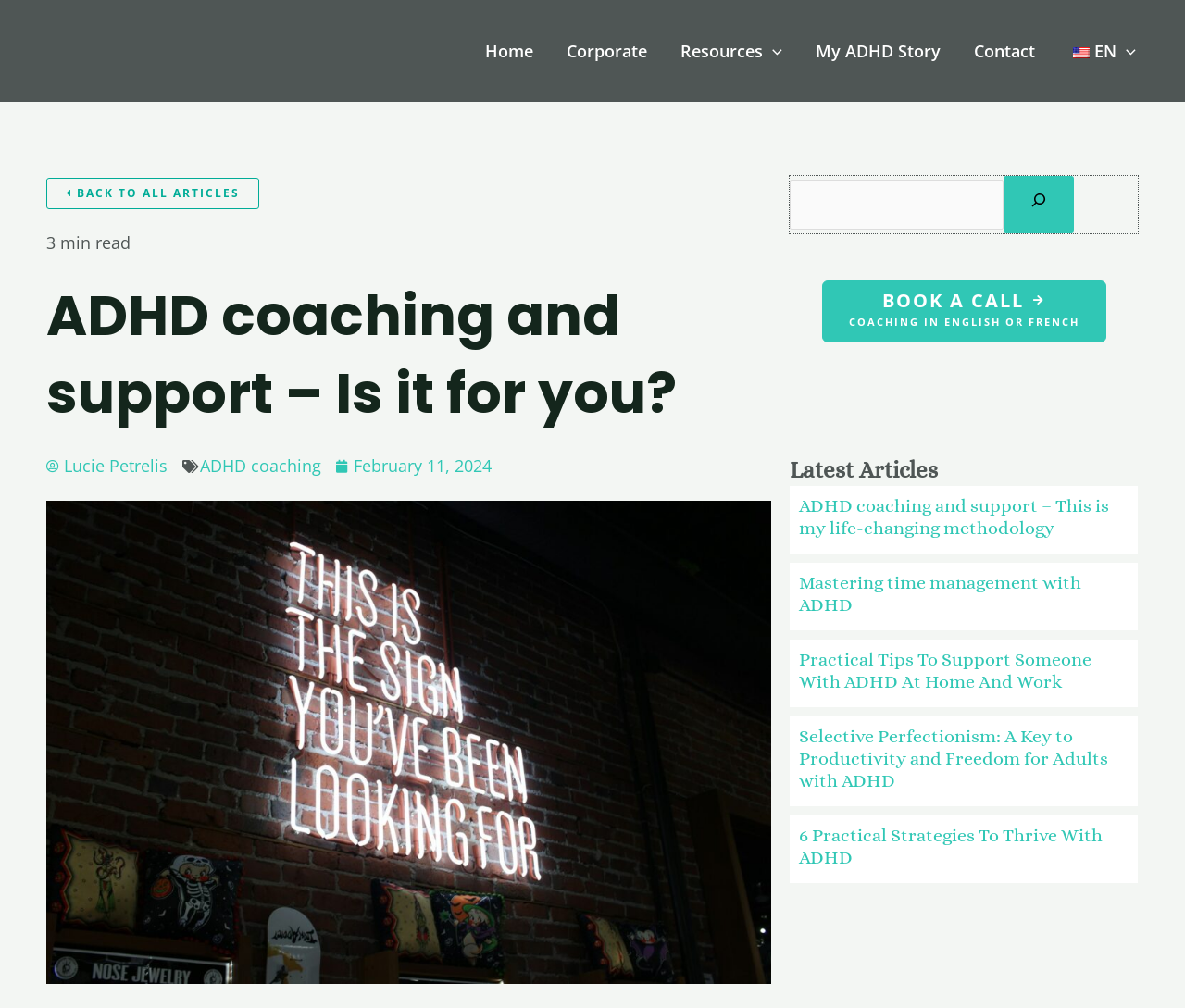Using the format (top-left x, top-left y, bottom-right x, bottom-right y), provide the bounding box coordinates for the described UI element. All values should be floating point numbers between 0 and 1: Corporate

[0.464, 0.0, 0.56, 0.101]